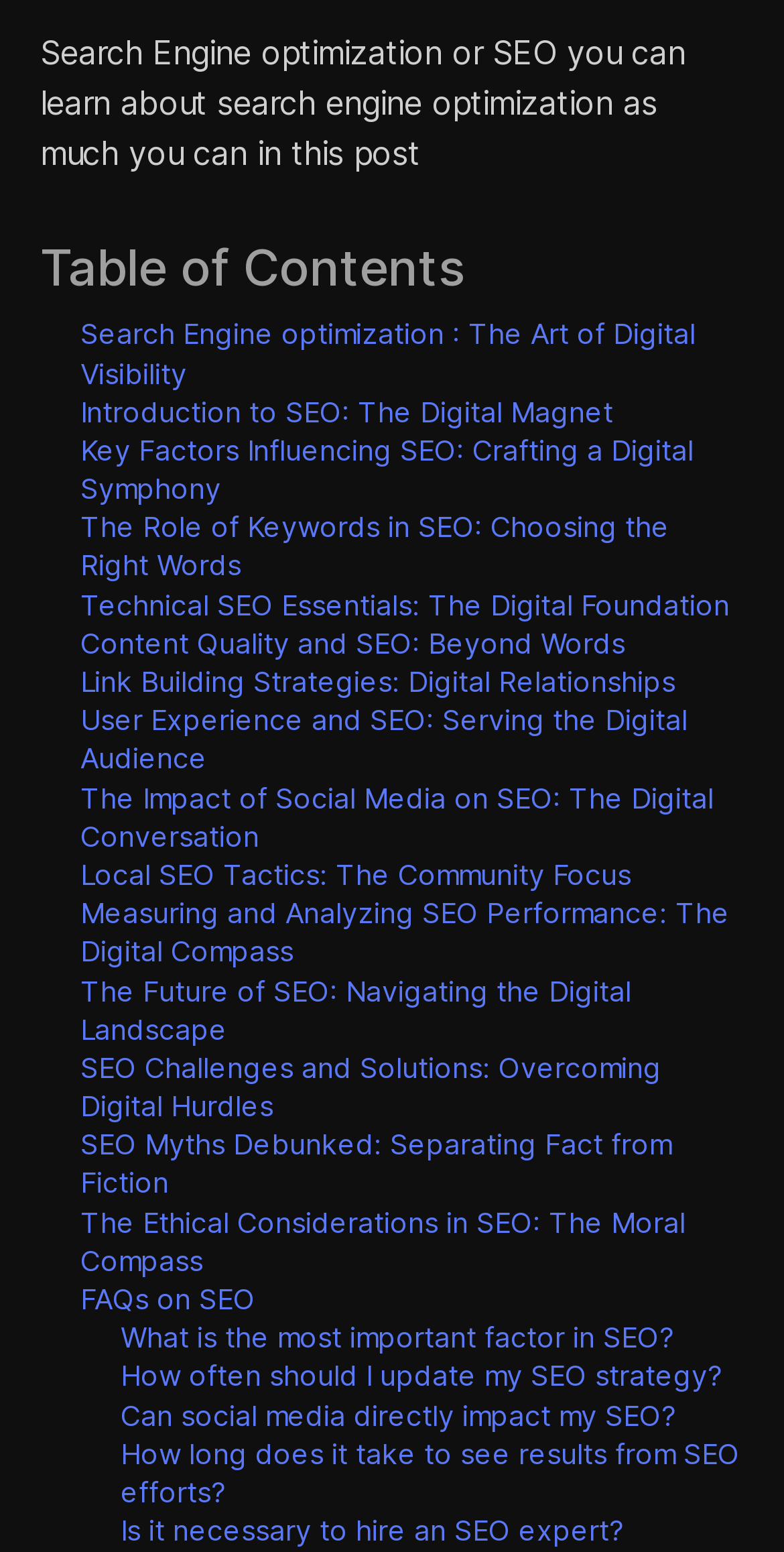Please identify the bounding box coordinates of the area that needs to be clicked to follow this instruction: "Learn about 'The Role of Keywords in SEO: Choosing the Right Words'".

[0.103, 0.328, 0.854, 0.375]